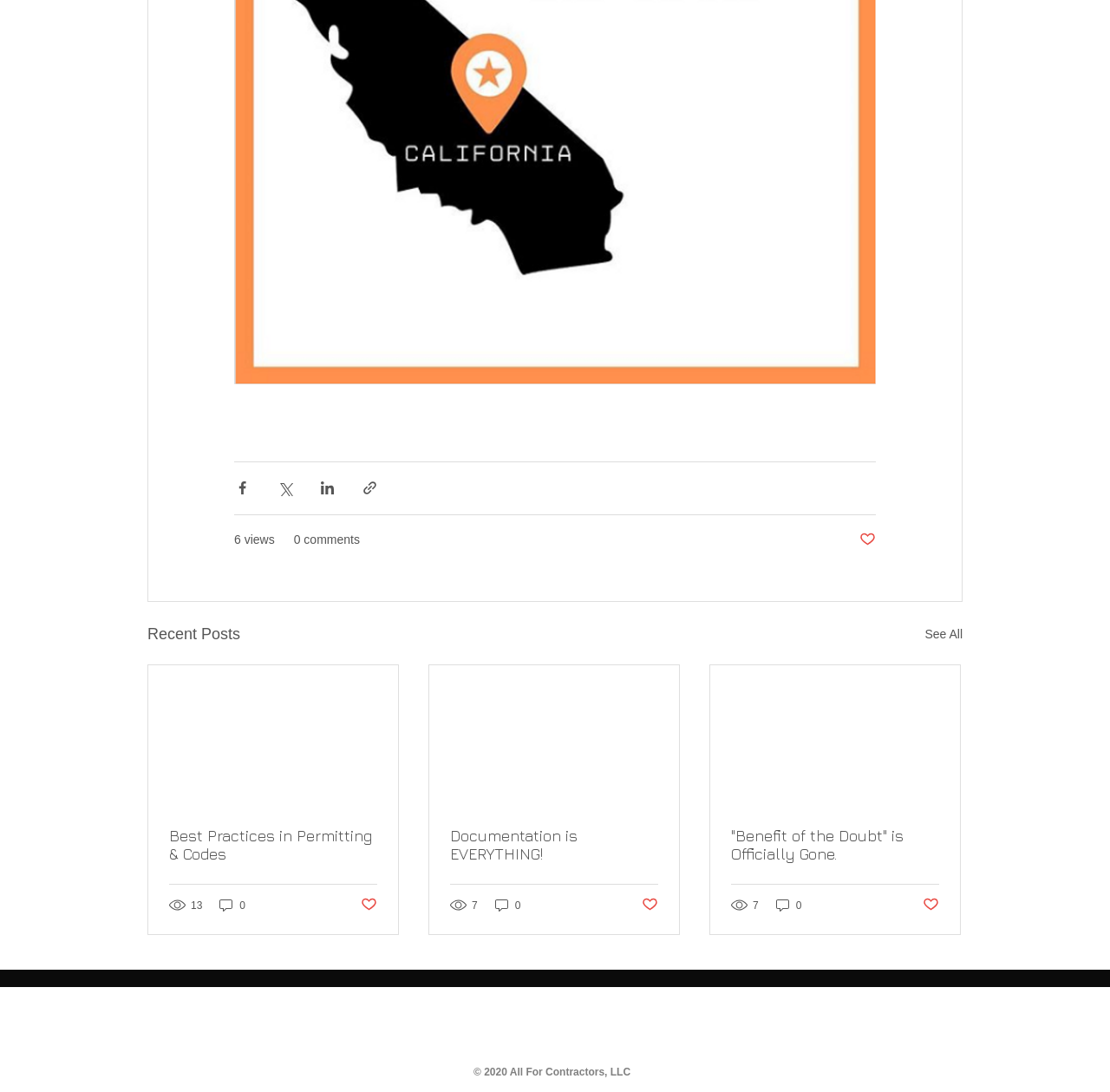What is the purpose of the buttons with social media icons?
Look at the image and respond to the question as thoroughly as possible.

The buttons with social media icons, such as Facebook, Twitter, and LinkedIn, are used to share posts on these platforms. This is evident from the images and text associated with these buttons, which indicate that they are used for sharing purposes.